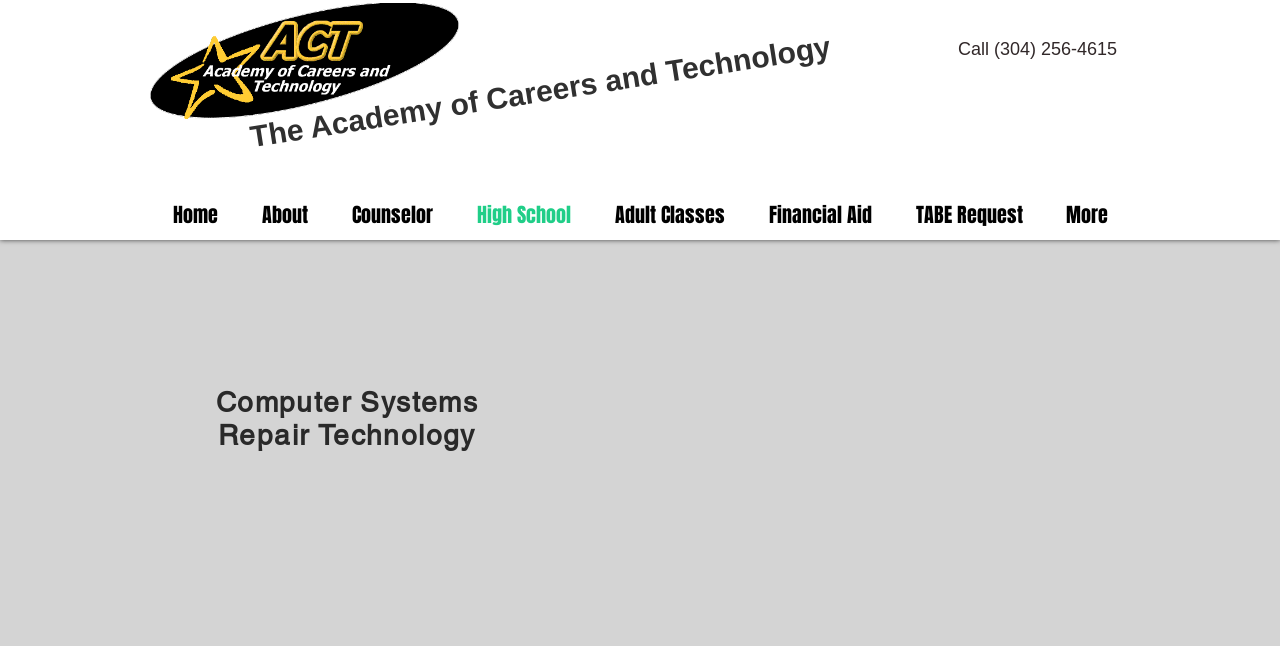Identify and provide the bounding box for the element described by: "Accreditations".

None